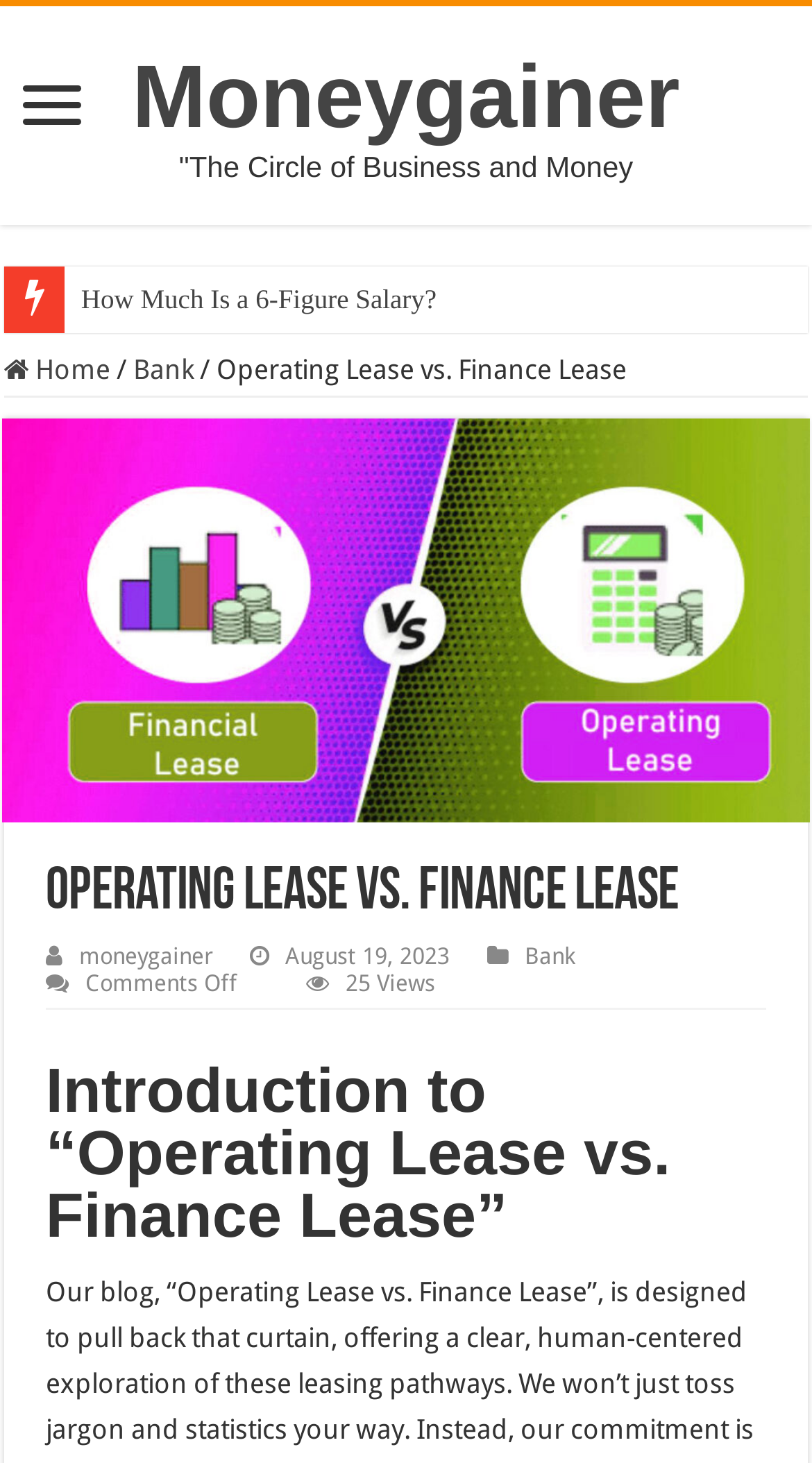Provide your answer to the question using just one word or phrase: What is the name of the blog?

Moneygainer